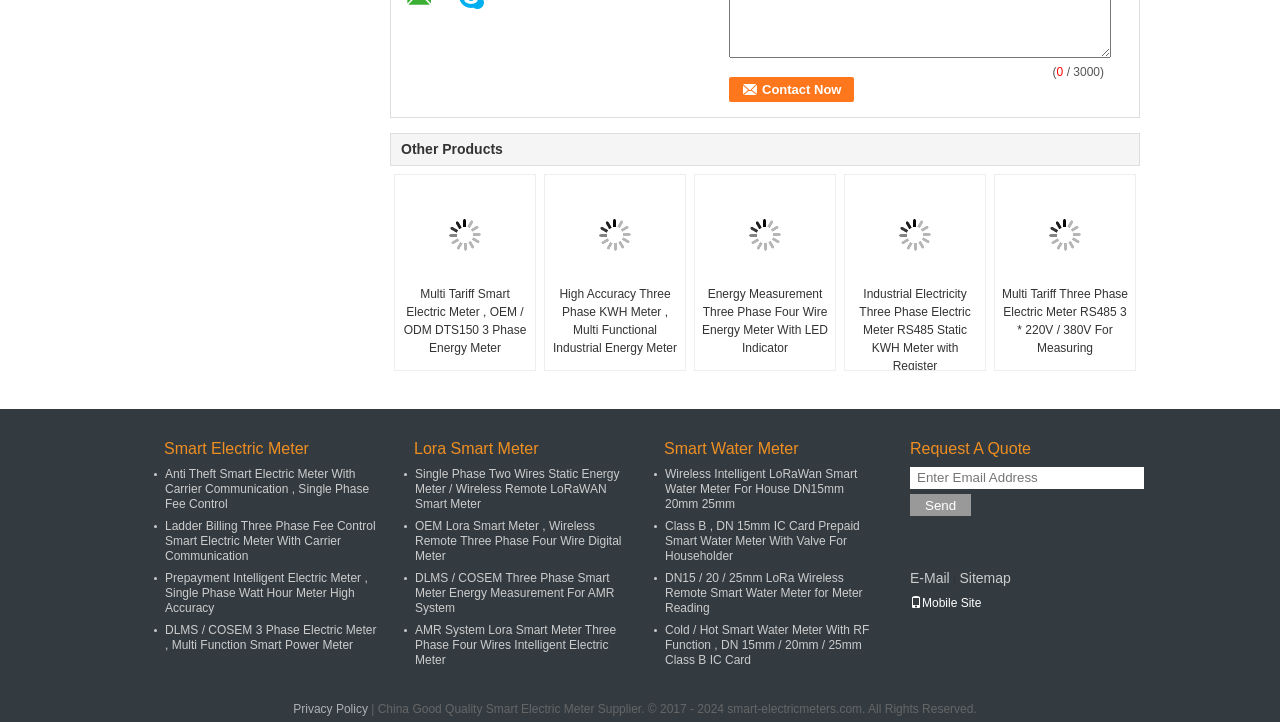Based on the image, give a detailed response to the question: What is the purpose of the 'Contact Now' button?

The 'Contact Now' button is located at the top of the webpage, suggesting that it is a call-to-action button. Its purpose is likely to allow users to contact the supplier, possibly to inquire about products or services.